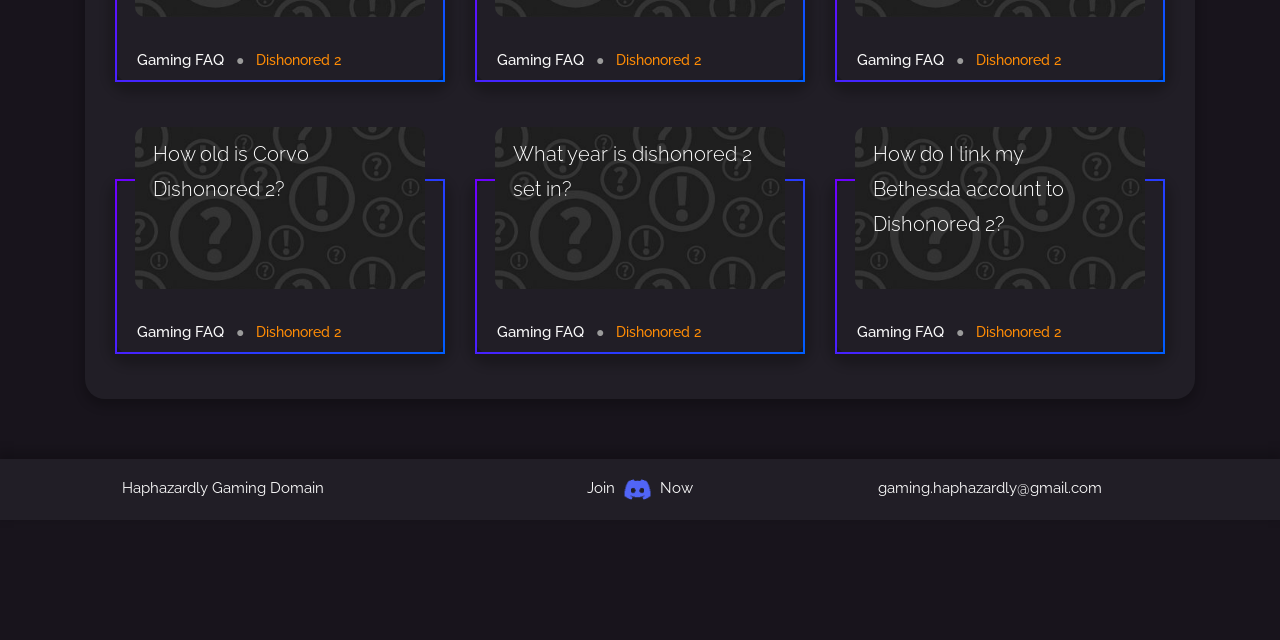Find the bounding box of the UI element described as: "Dishonored 2". The bounding box coordinates should be given as four float values between 0 and 1, i.e., [left, top, right, bottom].

[0.763, 0.08, 0.829, 0.108]